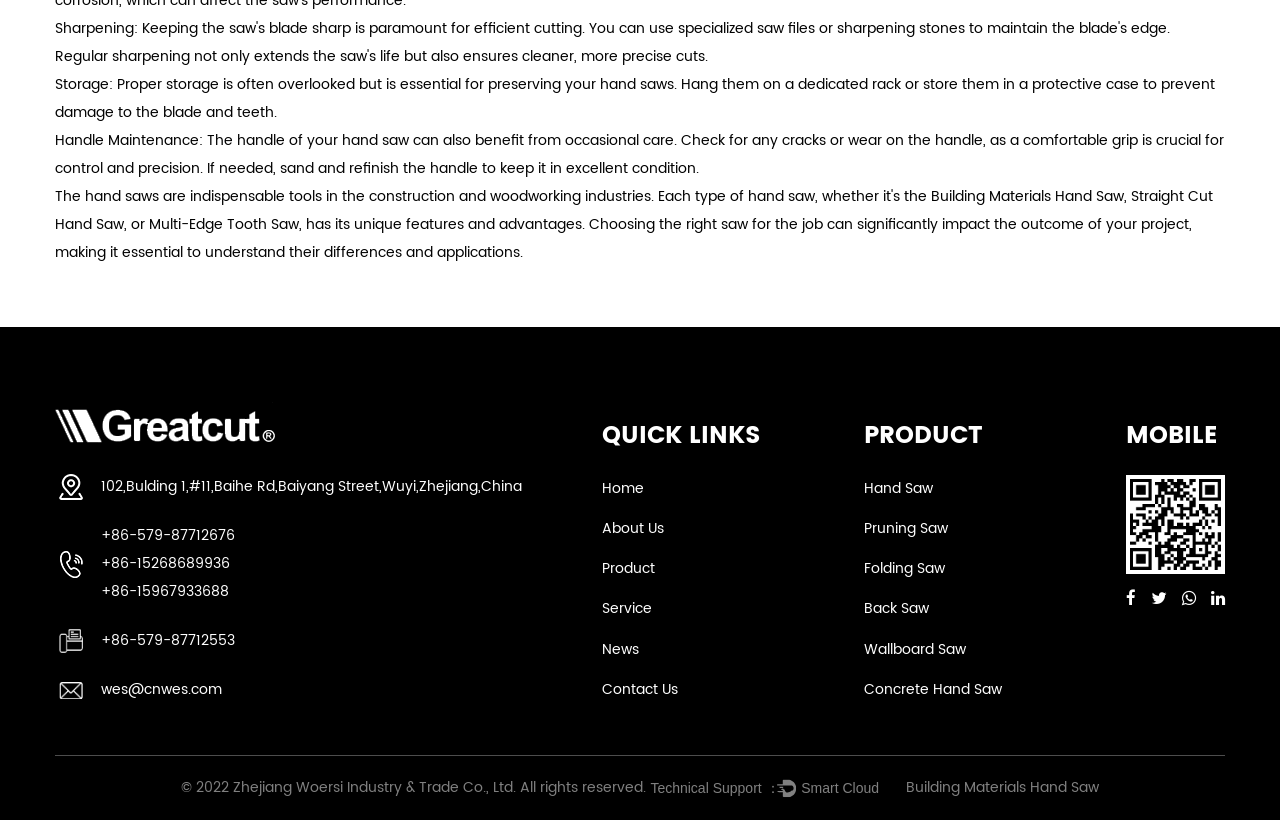Find the bounding box coordinates for the area that should be clicked to accomplish the instruction: "Visit the company's website".

[0.88, 0.579, 0.957, 0.7]